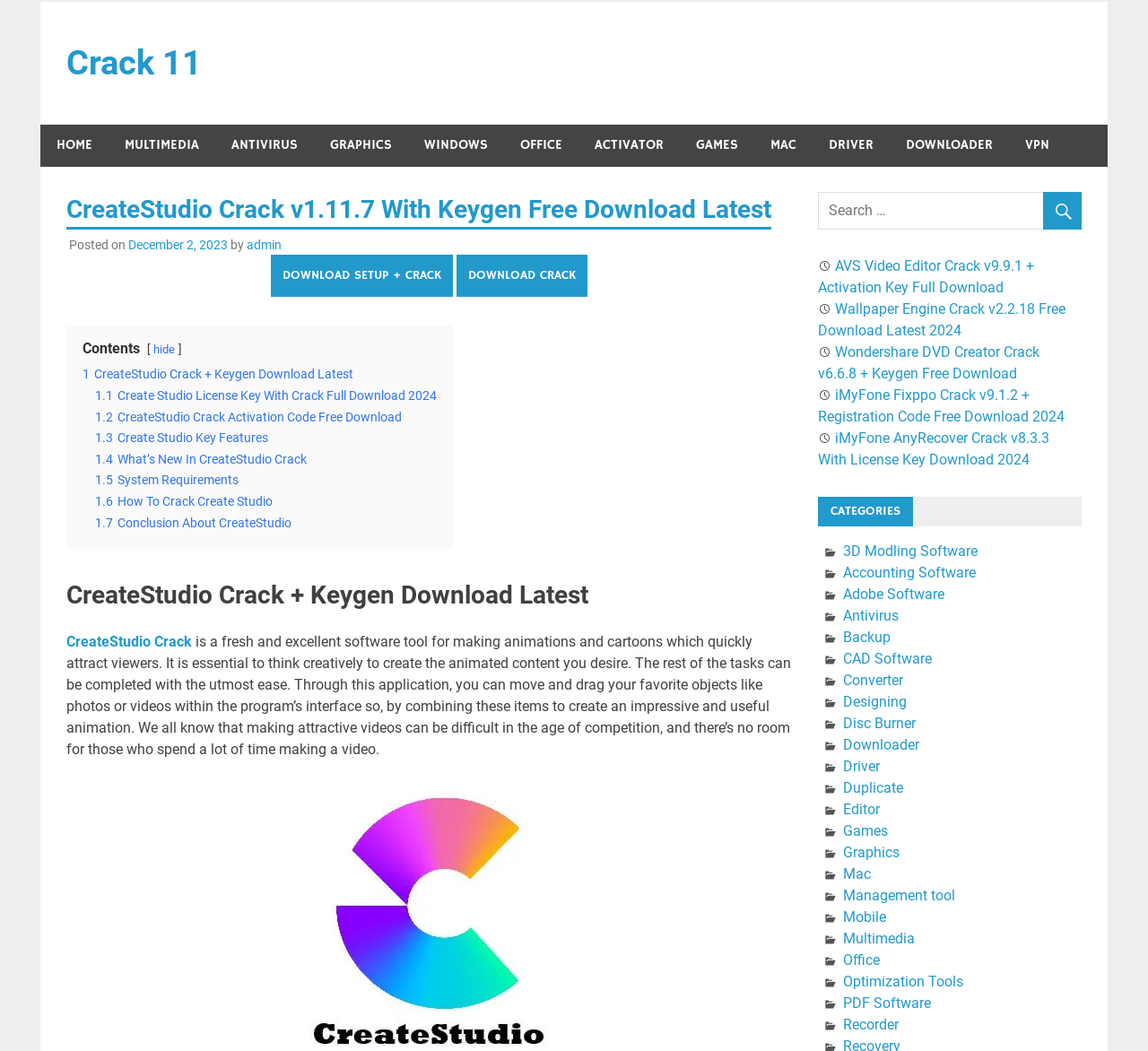Answer the question with a brief word or phrase:
What is the purpose of CreateStudio?

animation and game content creation